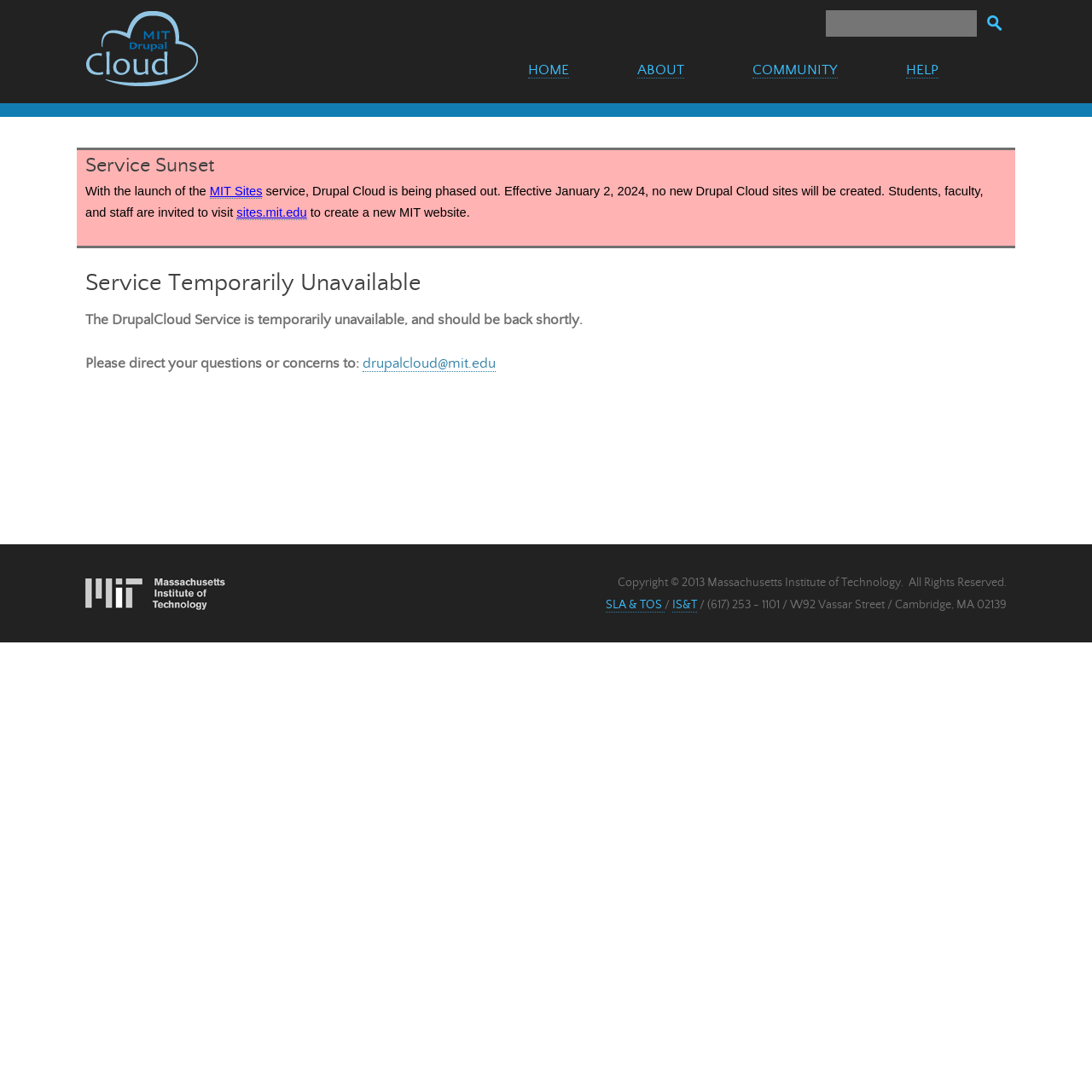What is the effective date for no new Drupal Cloud sites creation?
Please give a well-detailed answer to the question.

Based on the webpage content, specifically the static text 'Effective January 2, 2024, no new Drupal Cloud sites will be created.', it can be inferred that the effective date for no new Drupal Cloud sites creation is January 2, 2024.